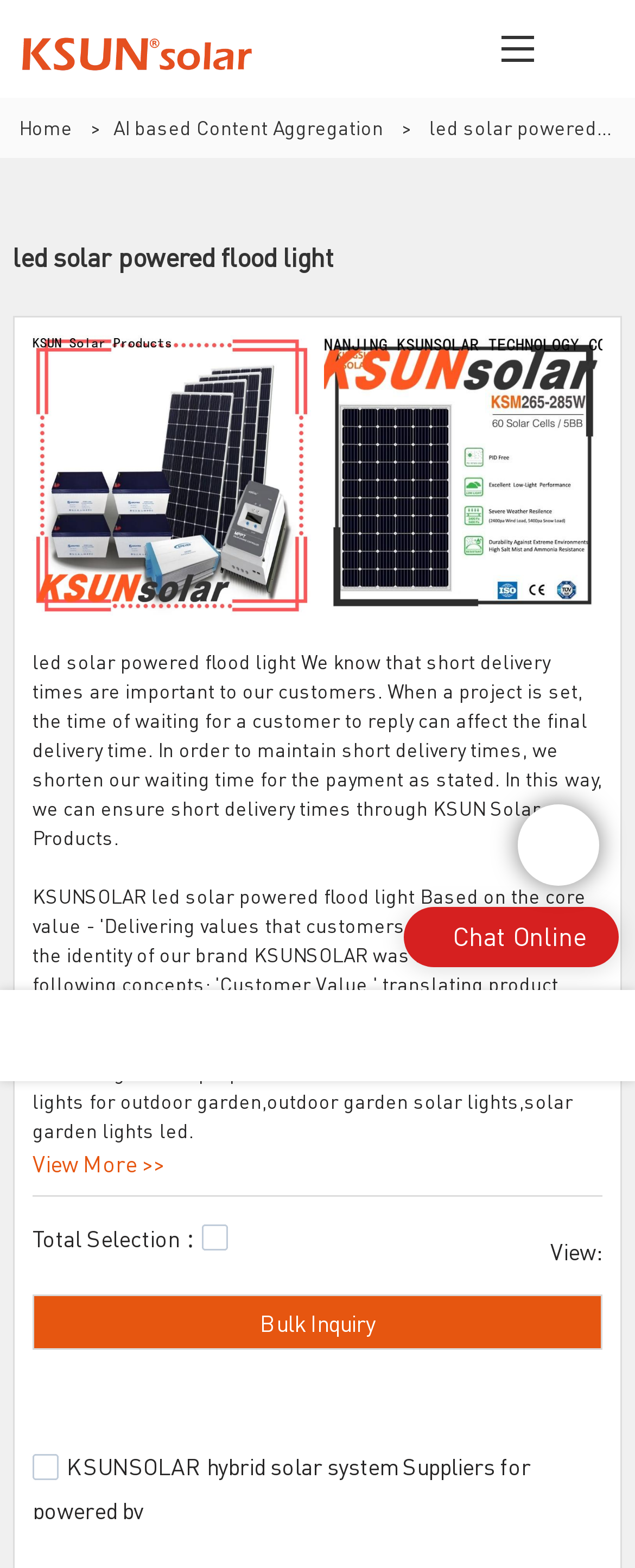Identify the bounding box coordinates for the UI element described as: "Home". The coordinates should be provided as four floats between 0 and 1: [left, top, right, bottom].

[0.03, 0.074, 0.115, 0.089]